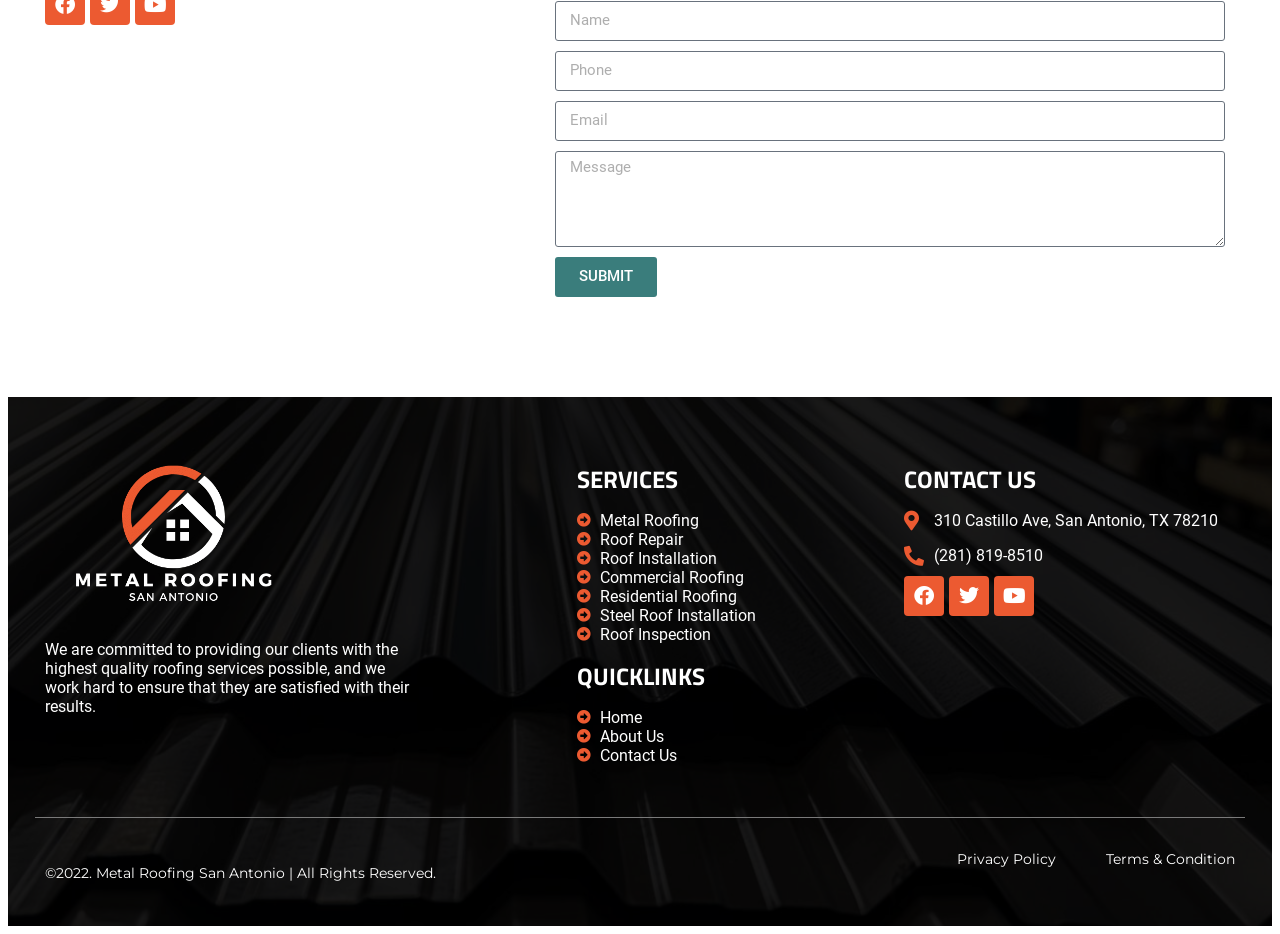Determine the bounding box for the described UI element: "Contact Us".

[0.451, 0.799, 0.691, 0.819]